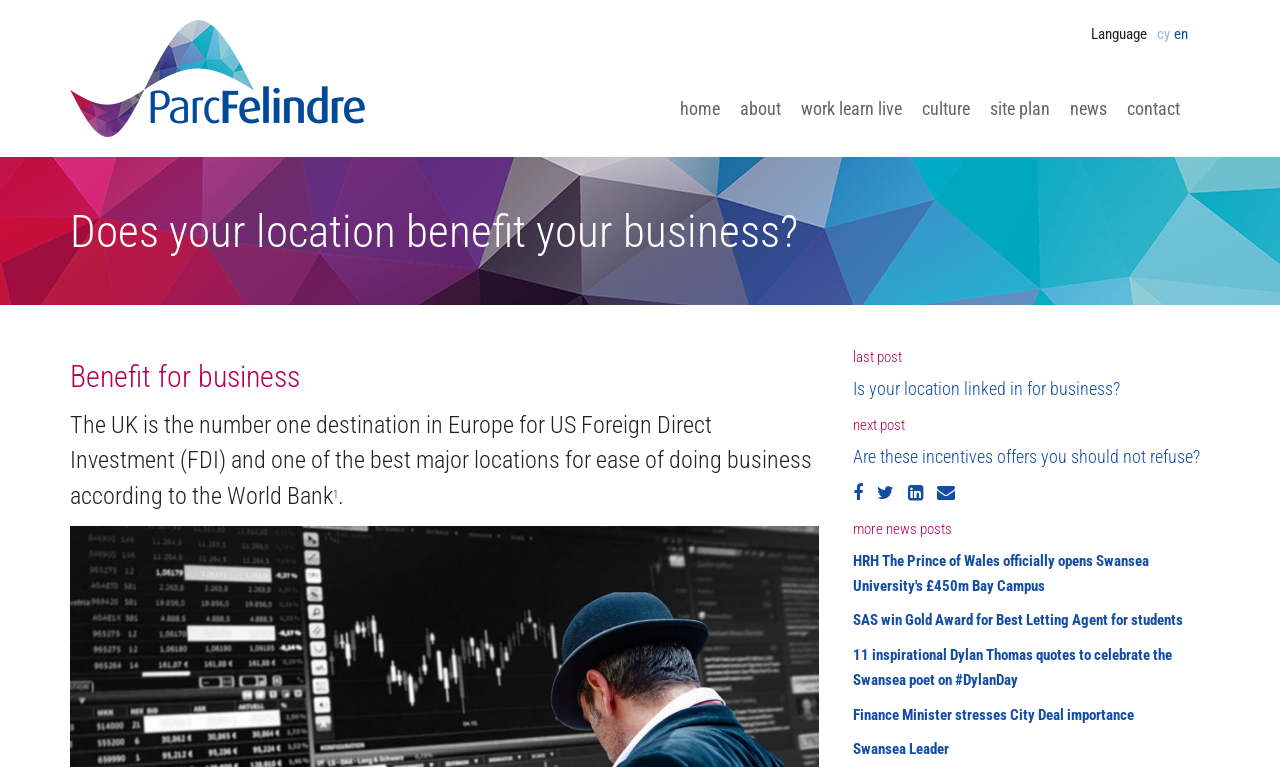Please answer the following question using a single word or phrase: How many social media links are there at the bottom of the page?

4